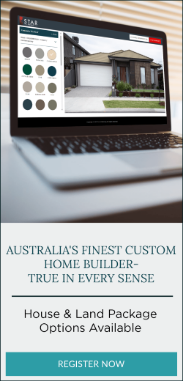Answer the following query with a single word or phrase:
What is the purpose of the call-to-action button?

To encourage registration